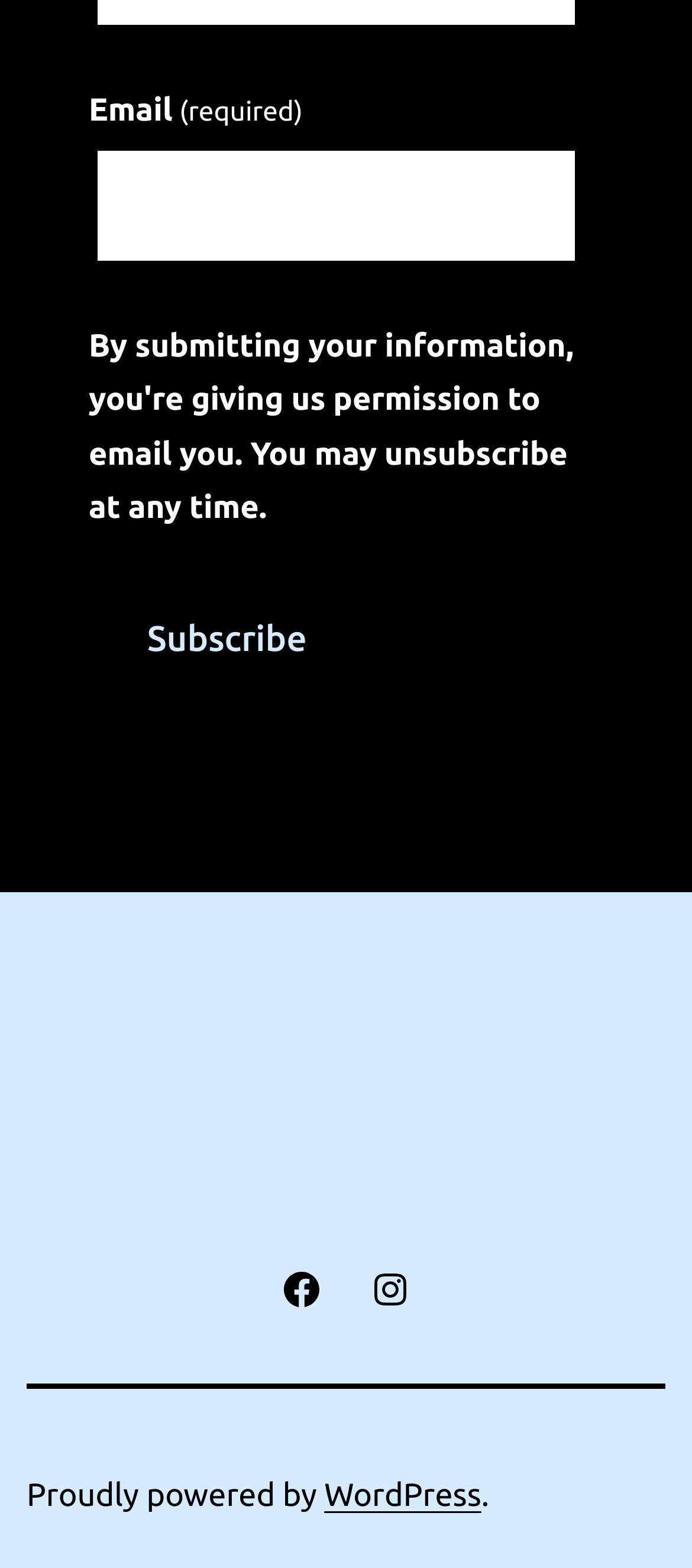Locate the UI element that matches the description parent_node: Email(required) name="g10-email" in the webpage screenshot. Return the bounding box coordinates in the format (top-left x, top-left y, bottom-right x, bottom-right y), with values ranging from 0 to 1.

[0.133, 0.092, 0.838, 0.169]